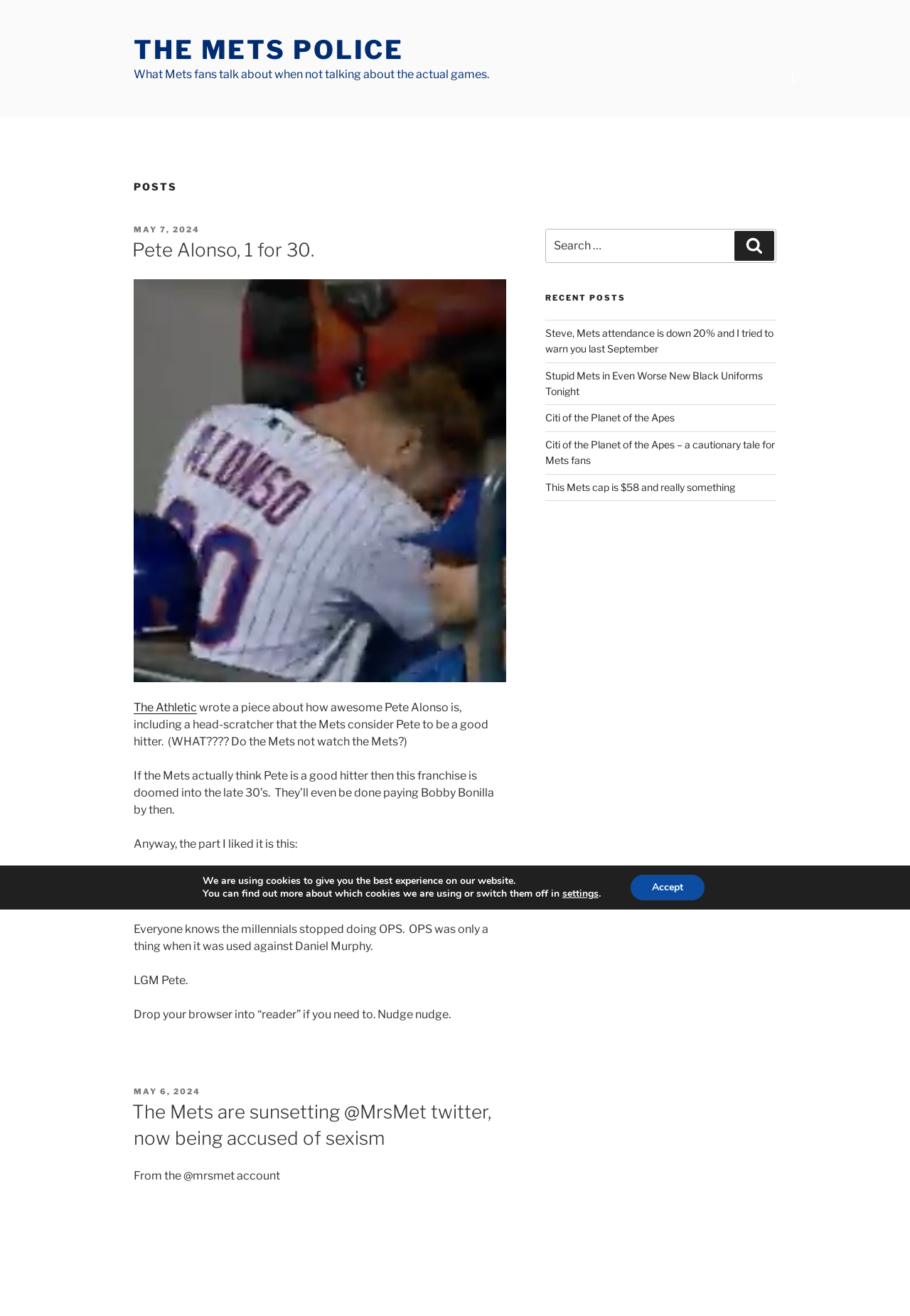Find the bounding box of the UI element described as follows: "Search".

[0.807, 0.176, 0.851, 0.198]